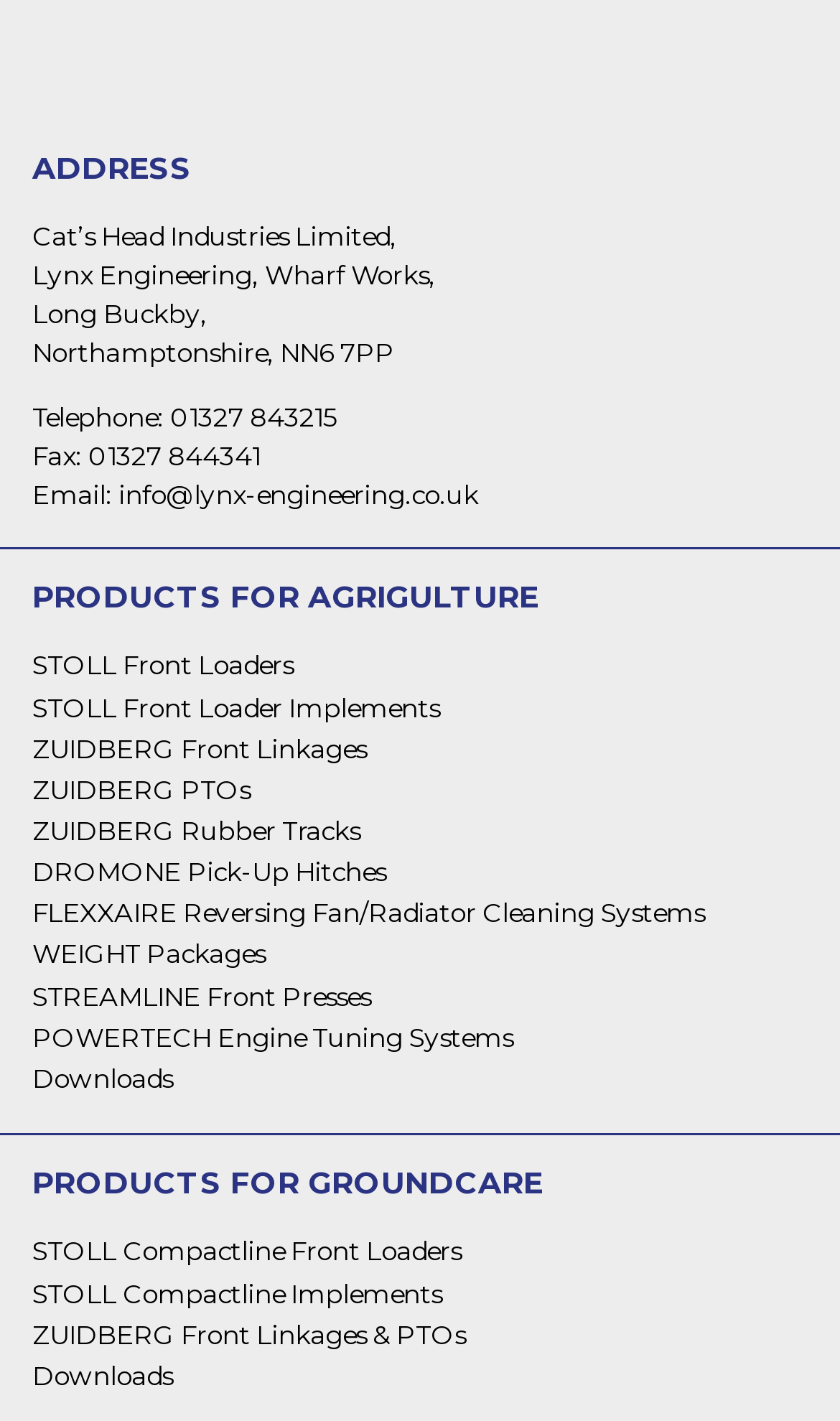Identify the bounding box coordinates of the element that should be clicked to fulfill this task: "Visit STOLL Front Loaders page". The coordinates should be provided as four float numbers between 0 and 1, i.e., [left, top, right, bottom].

[0.038, 0.455, 0.962, 0.481]